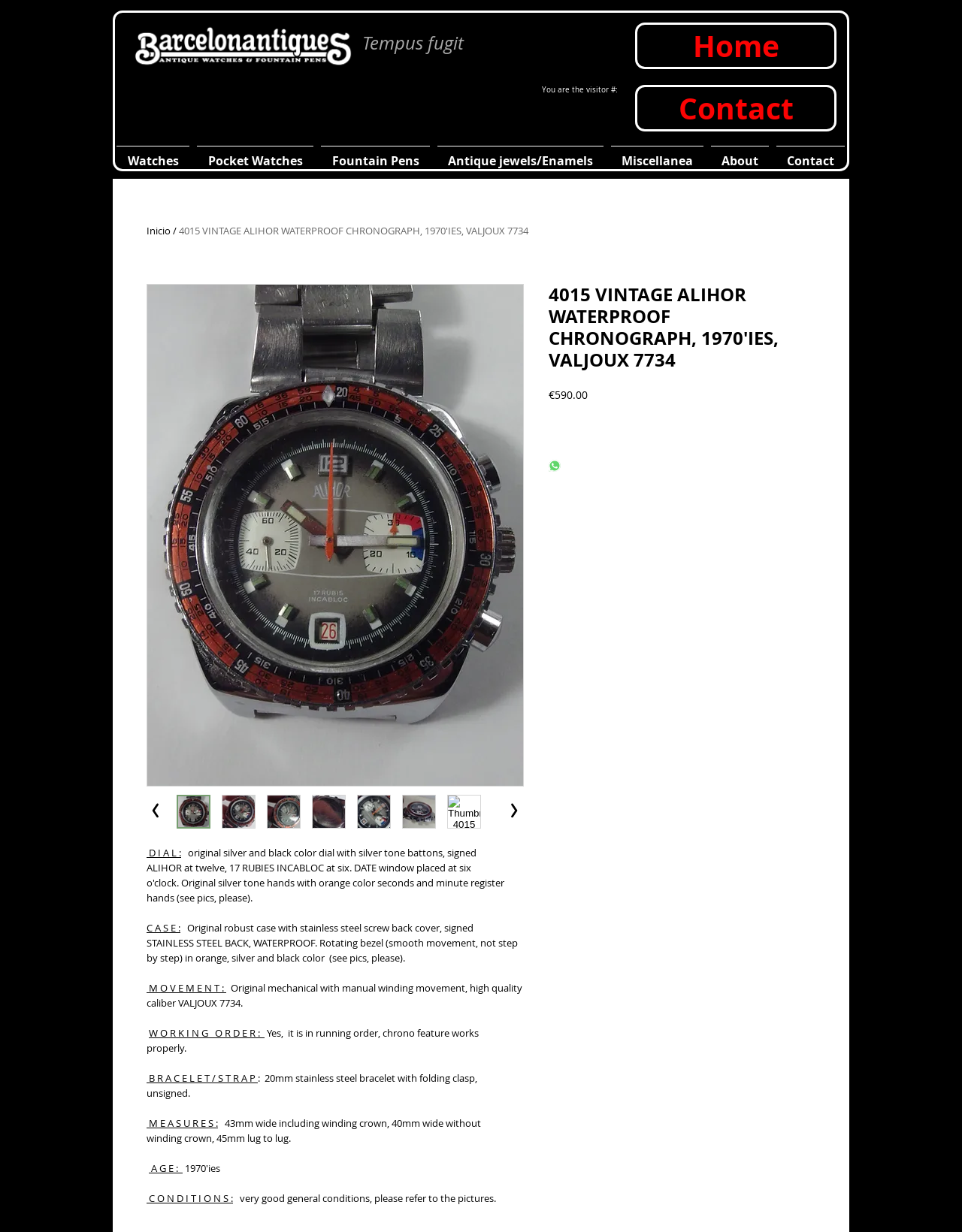Please identify the bounding box coordinates of the element's region that needs to be clicked to fulfill the following instruction: "View the image of 4015 VINTAGE ALIHOR WATERPROOF CHRONOGRAPH". The bounding box coordinates should consist of four float numbers between 0 and 1, i.e., [left, top, right, bottom].

[0.153, 0.231, 0.544, 0.638]